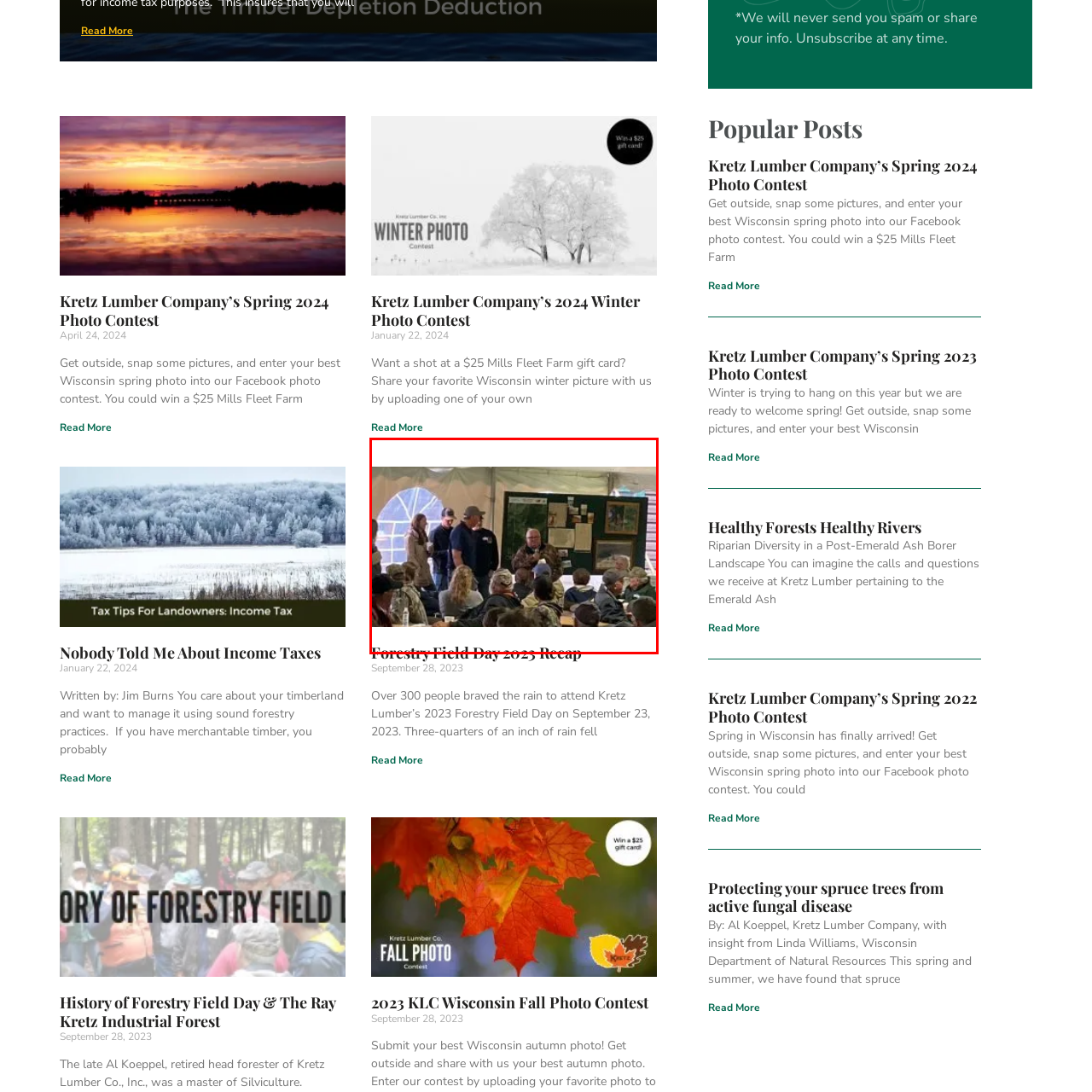Focus on the picture inside the red-framed area and provide a one-word or short phrase response to the following question:
What is the date of the event?

September 23, 2023